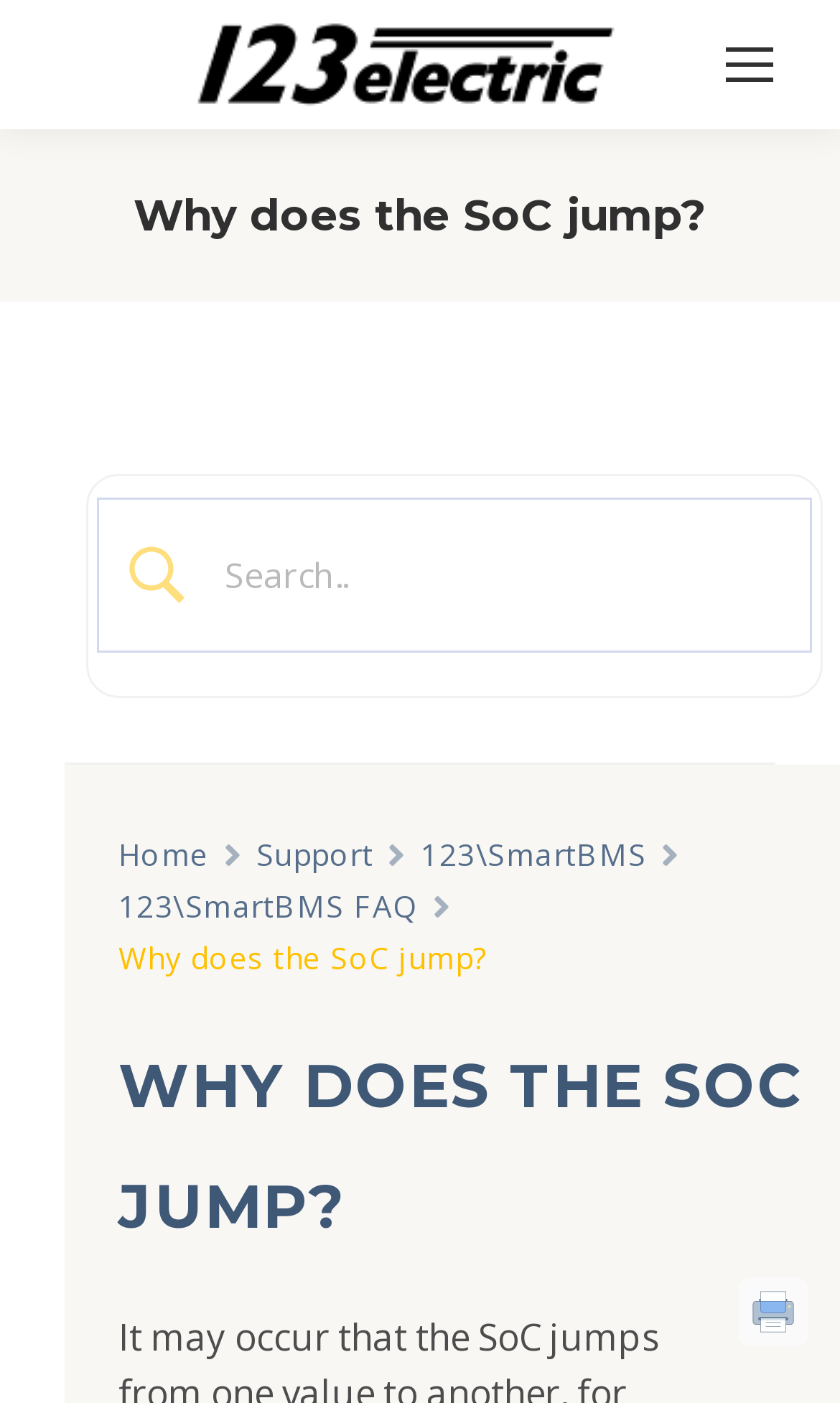Describe the webpage in detail, including text, images, and layout.

The webpage is about explaining why the State of Charge (SoC) jumps from one value to another. At the top right corner, there is a mobile menu icon link. Below it, there is a link to the website's homepage, "123electric", accompanied by an image with the same name. 

The main heading, "Why does the SoC jump?", is located near the top center of the page. Below it, there is a "You are here:" static text, indicating the current page location. 

On the left side of the page, there is an image, followed by a search textbox with a placeholder text "Search..". 

The navigation menu is located at the middle left of the page, consisting of links to "Home", "Support", "123SmartBMS", and "123SmartBMS FAQ". 

The main content of the page starts with a repeated heading "Why does the SoC jump?" in a larger font size, taking up most of the page's width. 

At the bottom right corner, there are two small images, one inside the other.